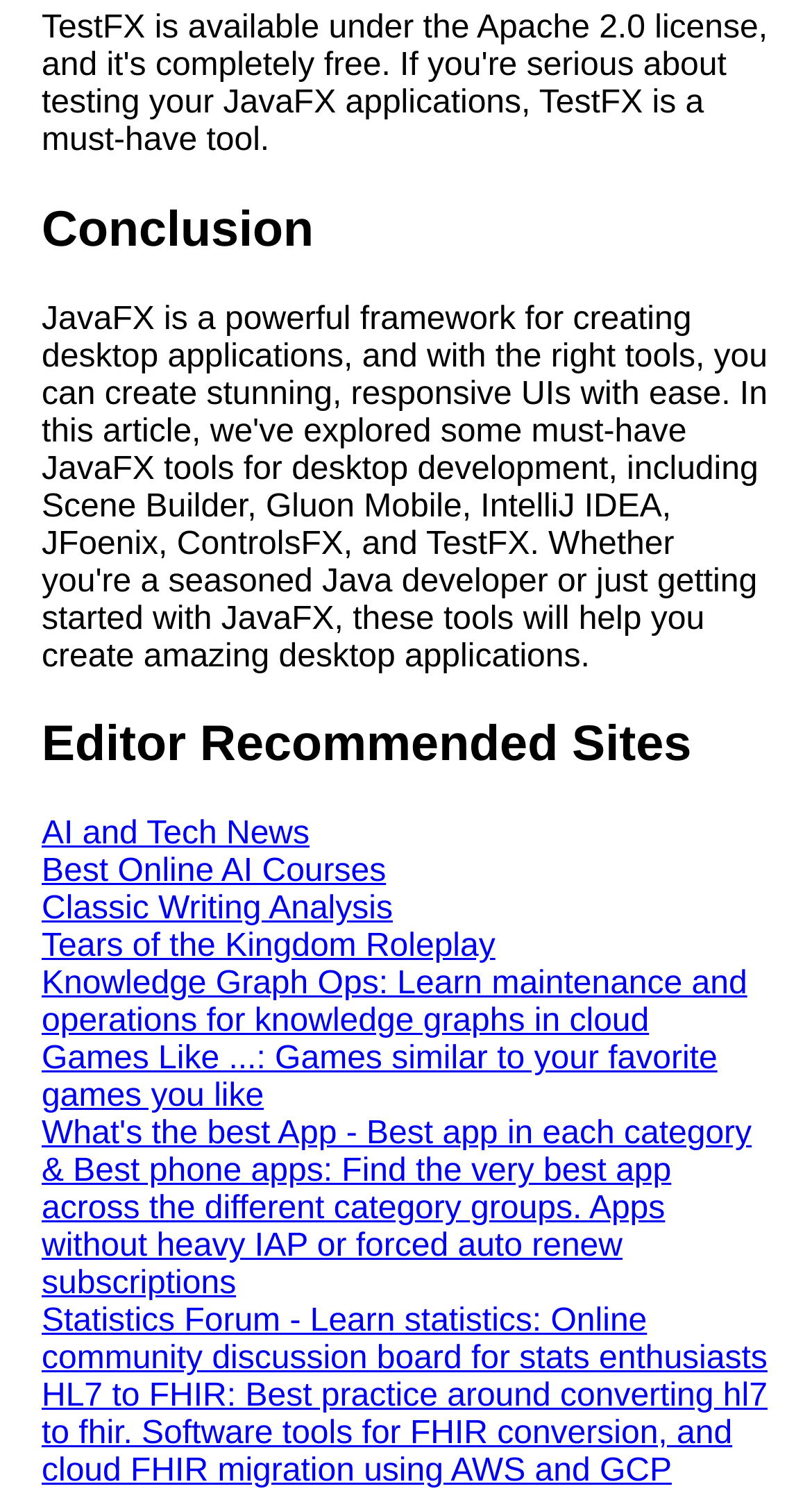Please determine the bounding box coordinates of the element to click on in order to accomplish the following task: "Discover Best Online AI Courses". Ensure the coordinates are four float numbers ranging from 0 to 1, i.e., [left, top, right, bottom].

[0.051, 0.573, 0.475, 0.597]